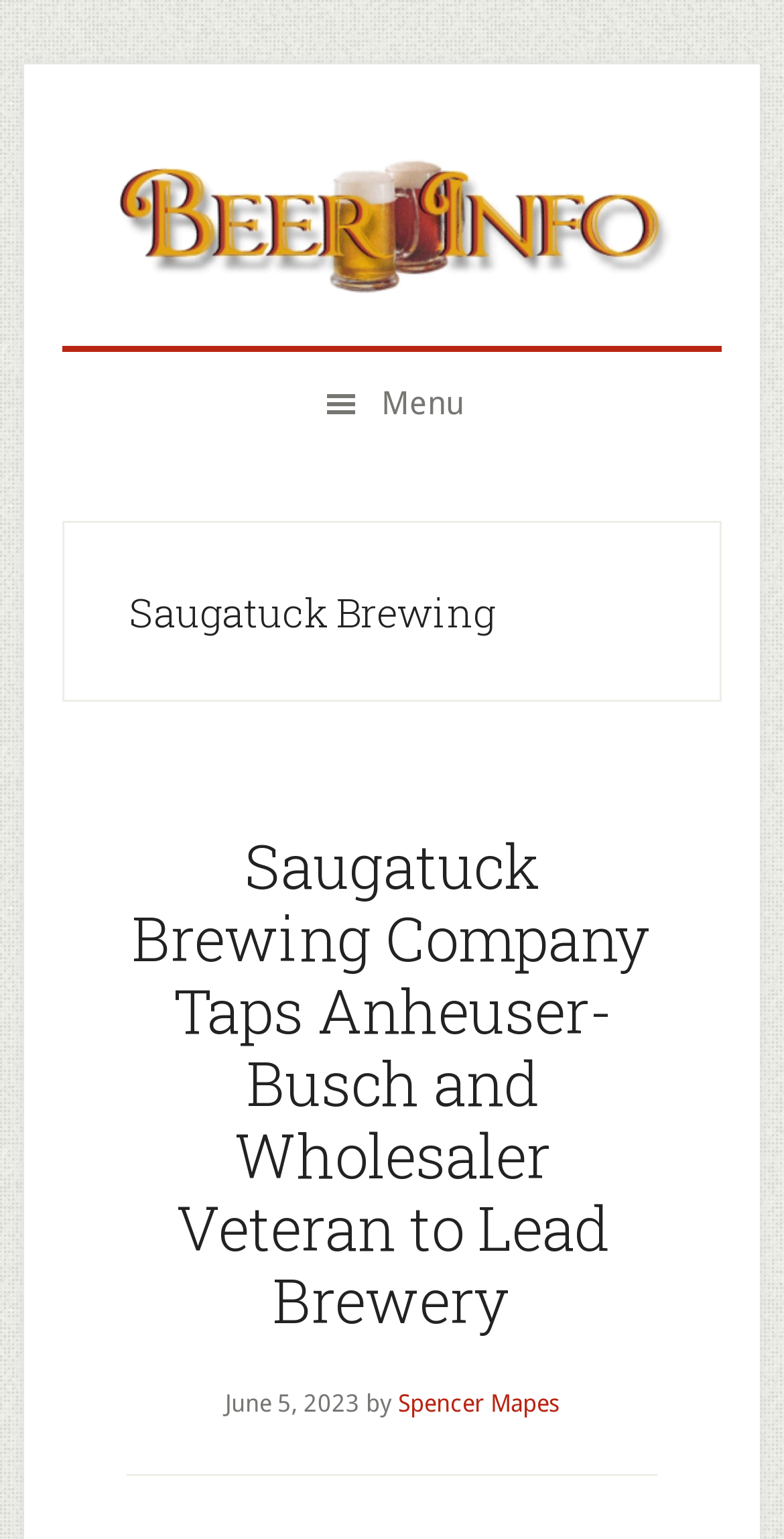Using the webpage screenshot, find the UI element described by Menu. Provide the bounding box coordinates in the format (top-left x, top-left y, bottom-right x, bottom-right y), ensuring all values are floating point numbers between 0 and 1.

[0.08, 0.229, 0.92, 0.297]